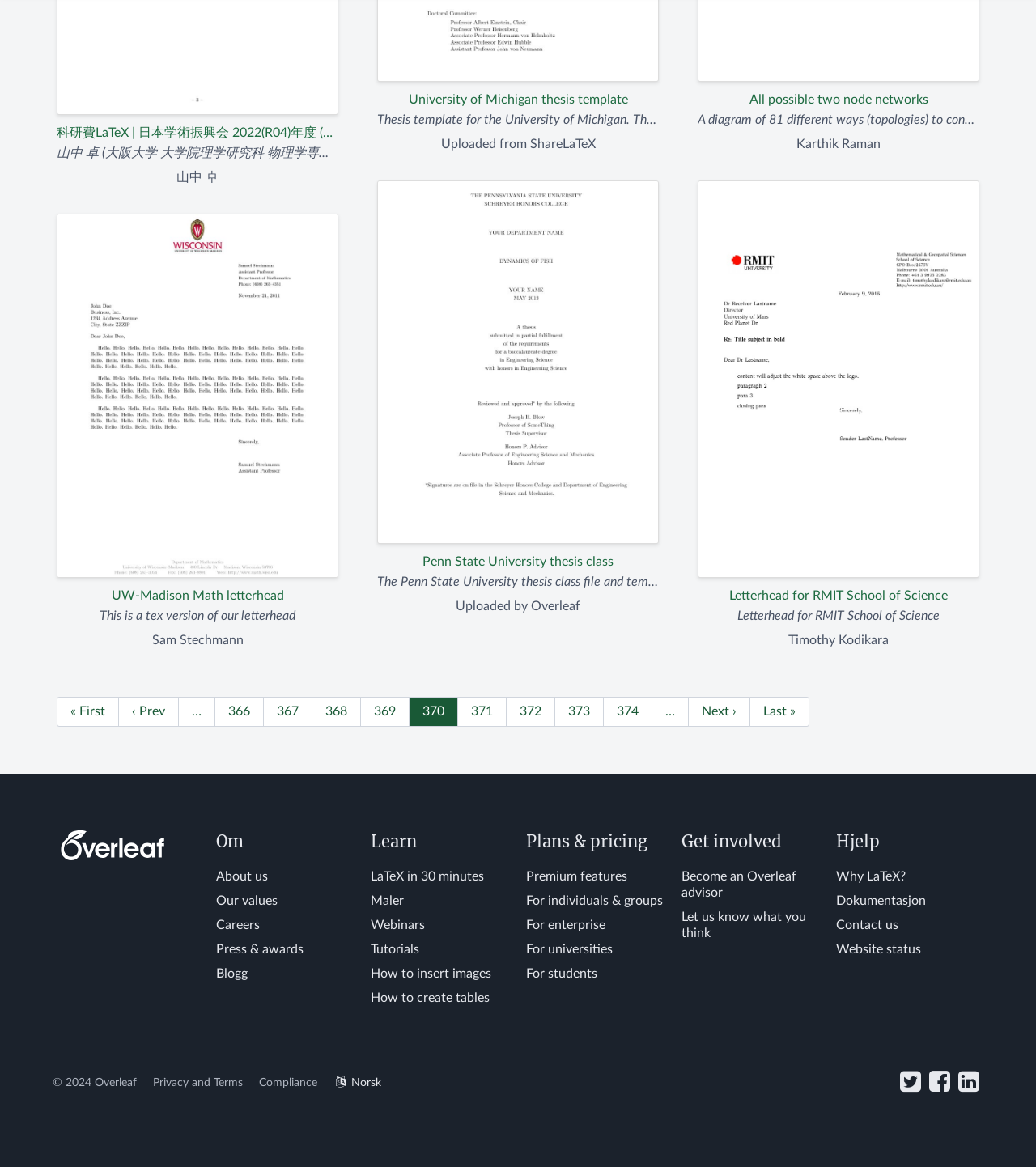Respond with a single word or phrase to the following question: What is the name of the person who uploaded the document from ShareLaTeX?

Sam Stechmann